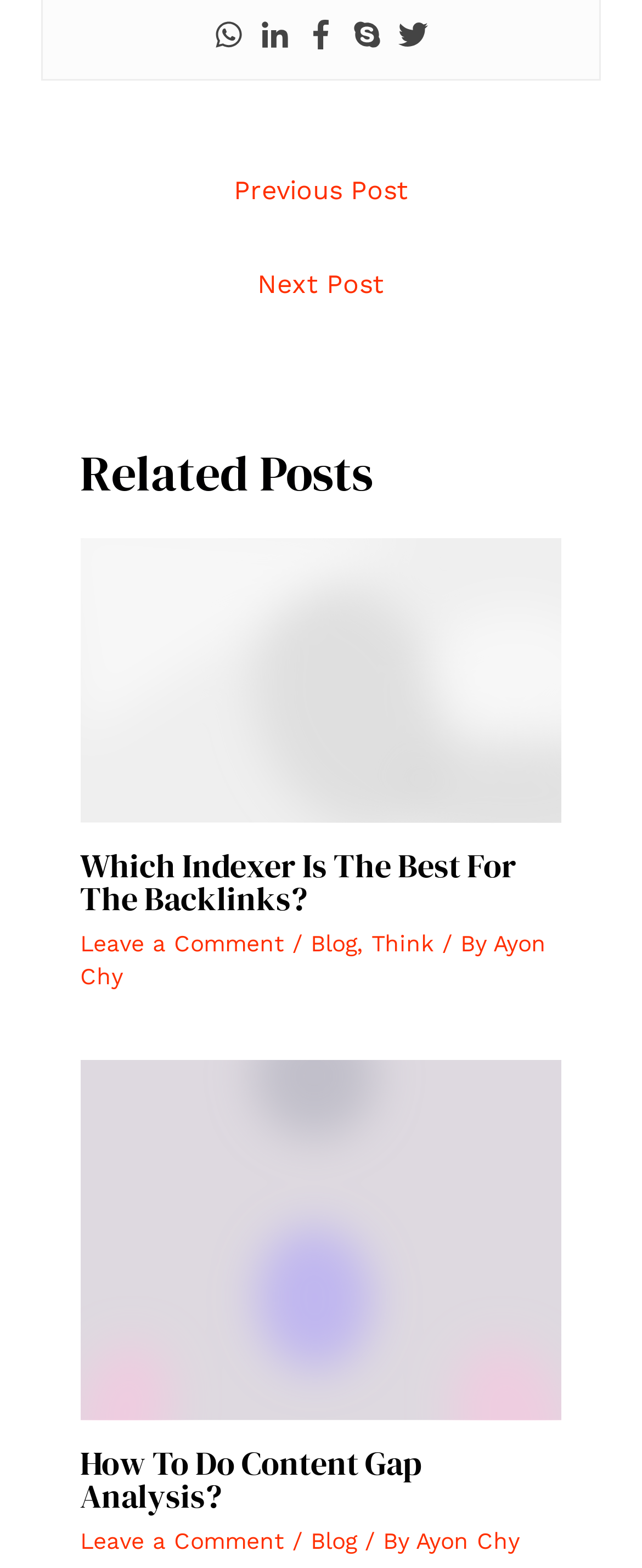Using the provided element description: "Ayon Chy", identify the bounding box coordinates. The coordinates should be four floats between 0 and 1 in the order [left, top, right, bottom].

[0.125, 0.593, 0.85, 0.631]